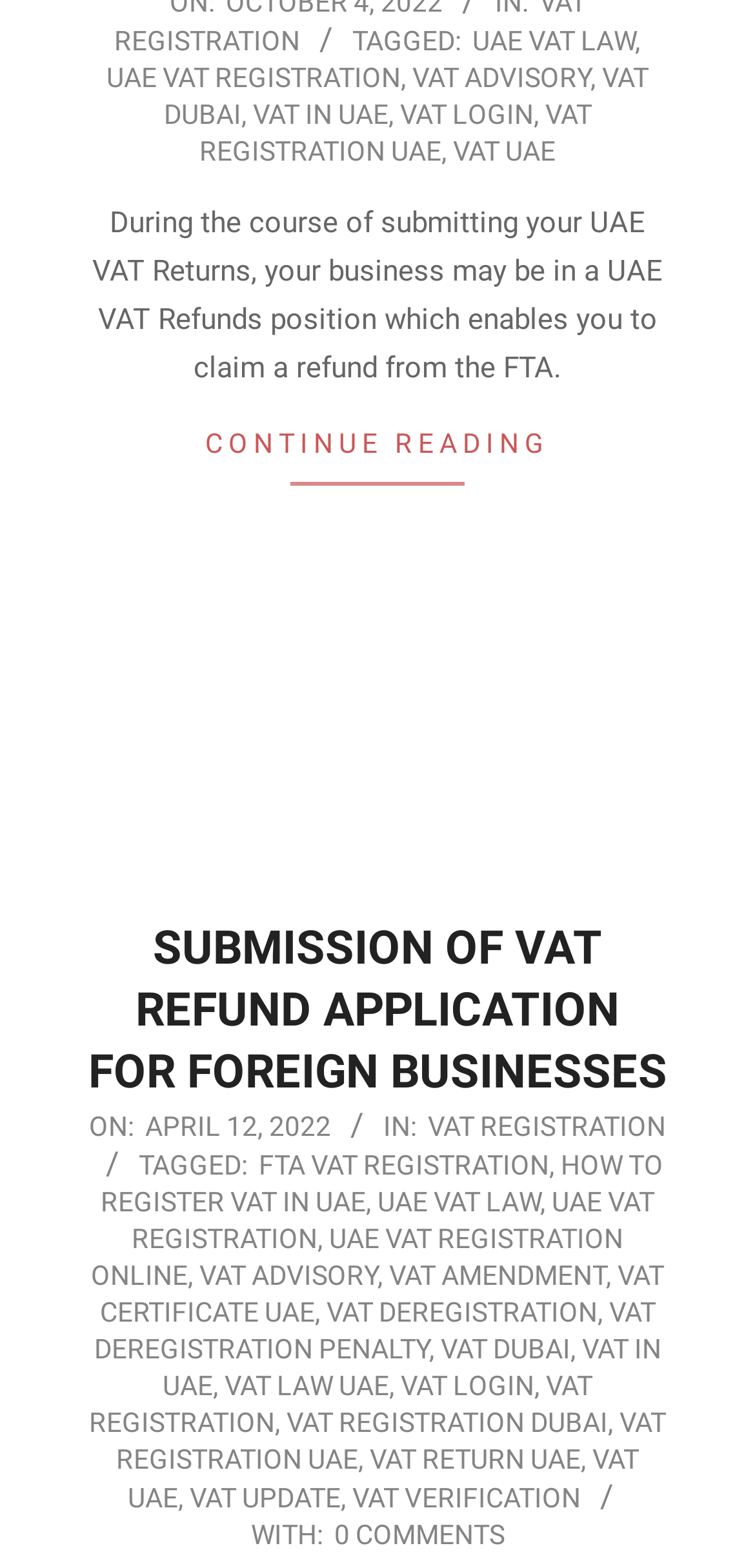What is the date mentioned on the webpage?
Answer the question based on the image using a single word or a brief phrase.

2022-04-12